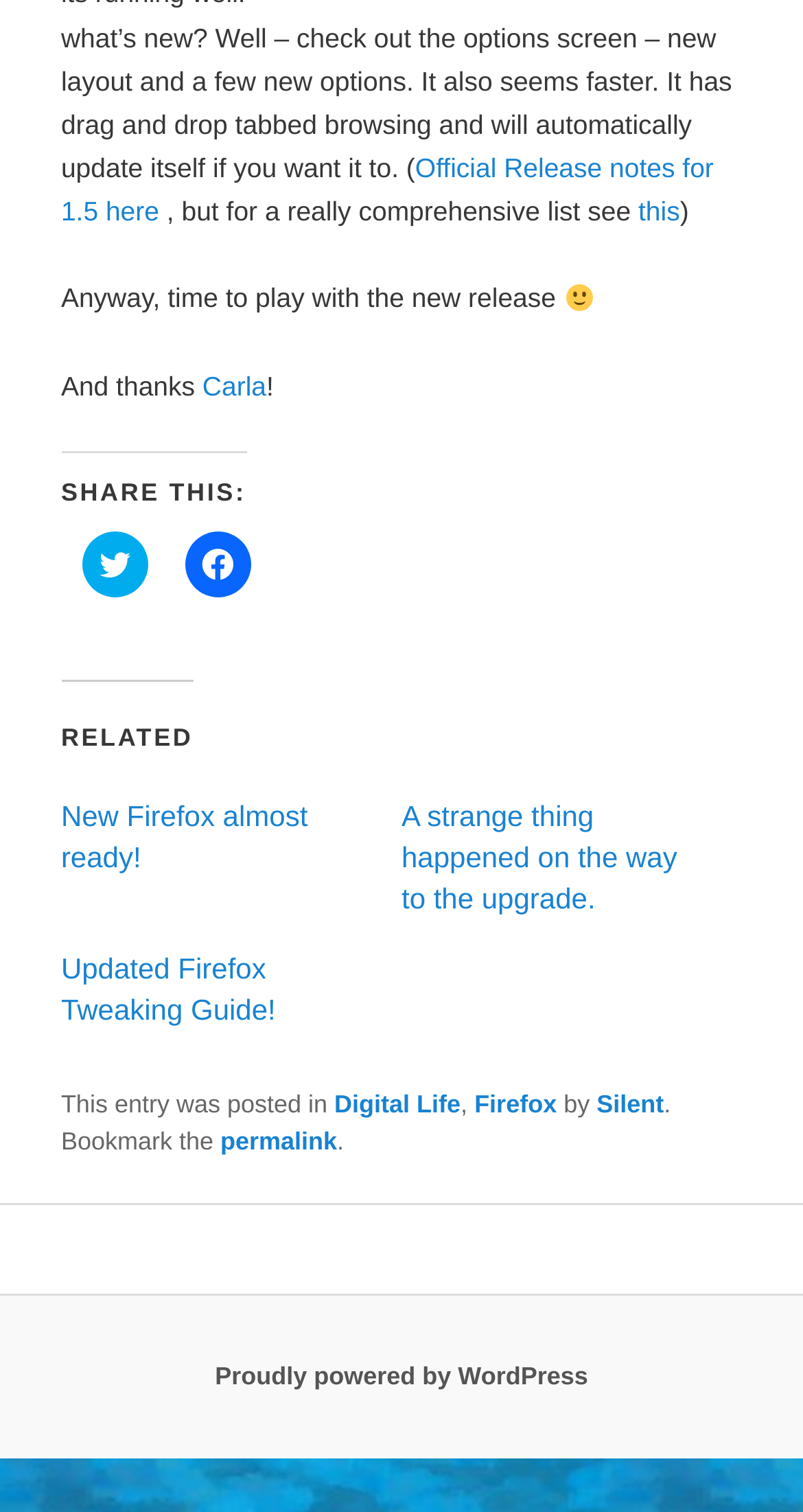Respond with a single word or phrase to the following question:
What is the purpose of the 'SHARE THIS:' section?

To share on social media